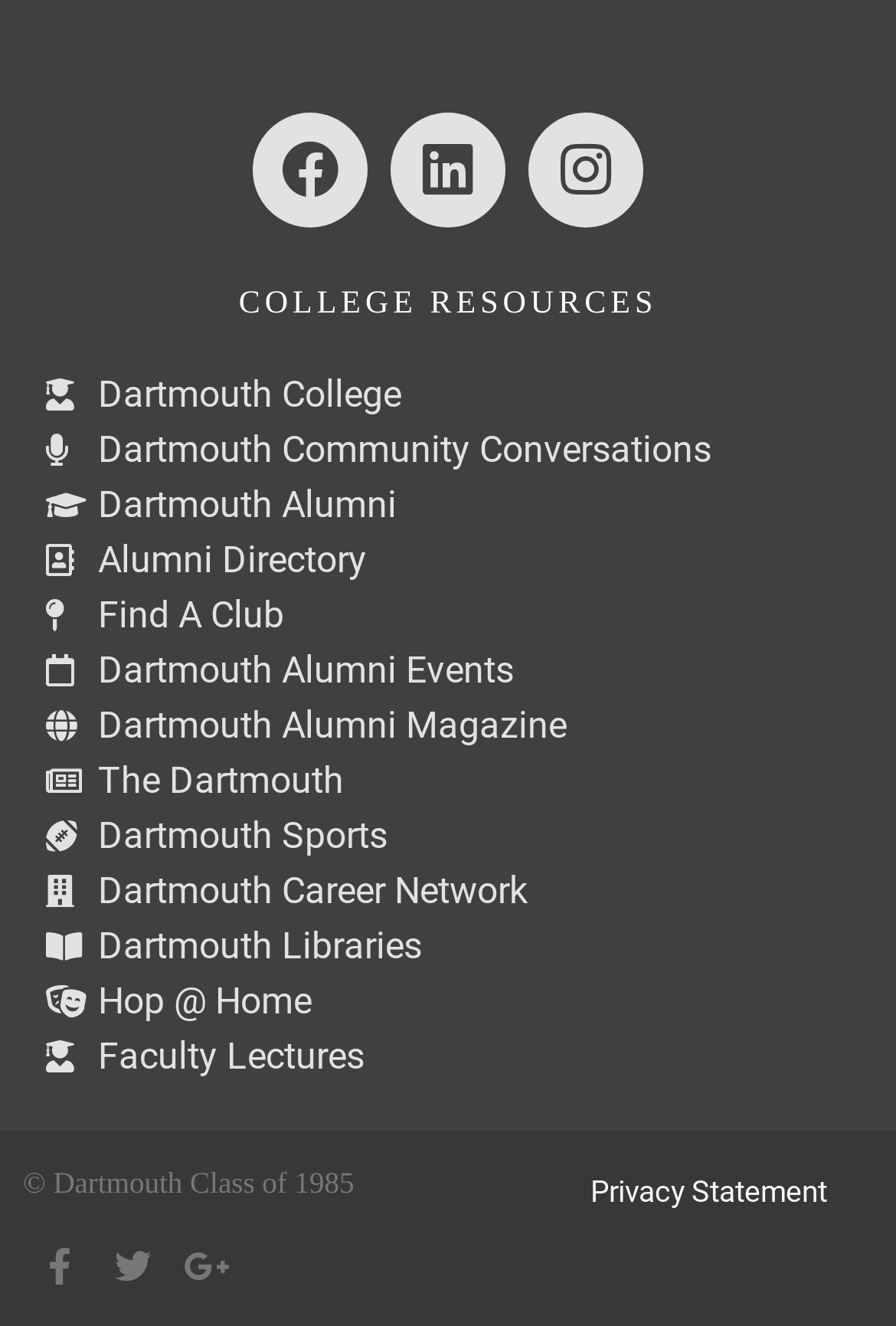Provide a short answer using a single word or phrase for the following question: 
What is the name of the card mentioned?

GREEN CARD